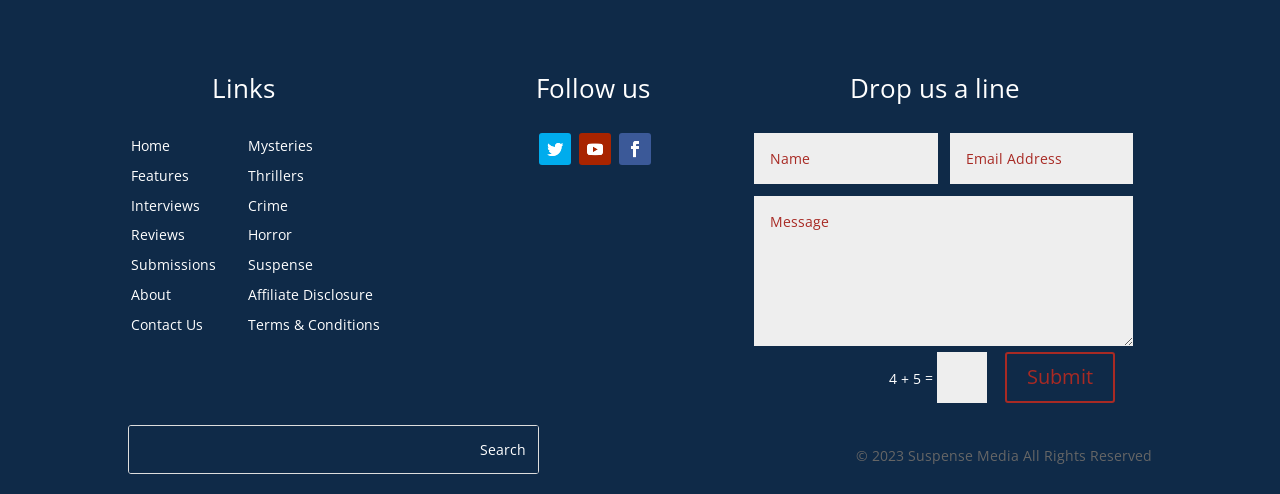Find the bounding box coordinates of the element I should click to carry out the following instruction: "Submit the form".

[0.785, 0.712, 0.871, 0.815]